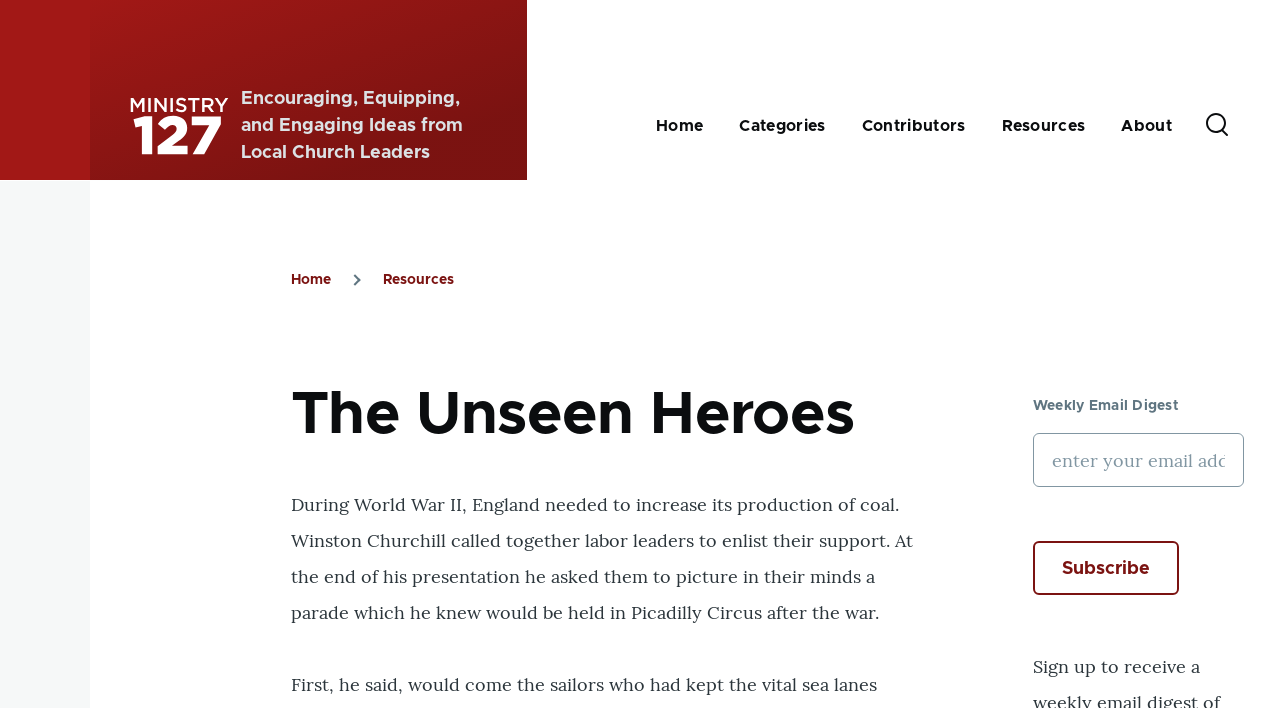Elaborate on the different components and information displayed on the webpage.

The webpage is titled "The Unseen Heroes | Ministry127" and has a prominent header section at the top with a "Skip to main content" link. Below this, there is a sticky header with a checkbox labeled "Sticky header" that controls the site's header. 

To the left of the sticky header, there is a navigation menu with links to "Home", "Categories", "Contributors", "Resources", and "About". Each link has a corresponding icon, with the "Home" link featuring an image. 

On the right side of the sticky header, there is a search bar with a search button and a magnifying glass icon. 

Below the header section, there is a breadcrumb navigation menu that displays the current page's location, with links to "Home" and "Resources". 

The main content of the page is divided into two sections. The first section has a heading titled "The Unseen Heroes" and a paragraph of text that describes a historical event during World War II, where Winston Churchill asked labor leaders to support the increase of coal production. 

The second section is located below the main content and has a heading titled "Weekly Email Digest". This section contains a textbox where users can enter their email address and a "Subscribe" button to receive a weekly email digest.